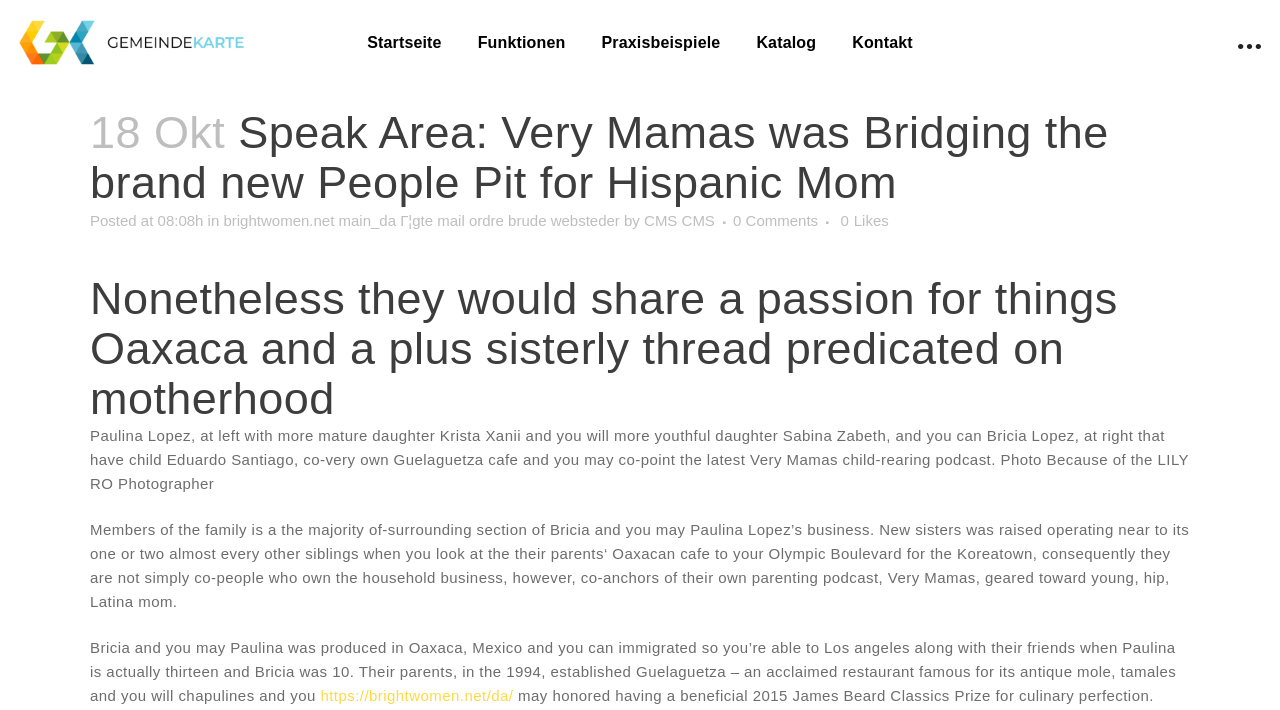Offer a comprehensive description of the webpage’s content and structure.

The webpage appears to be an article or blog post about two sisters, Bricia and Paulina Lopez, who co-own a restaurant and a parenting podcast called Very Mamas. 

At the top of the page, there are five identical logo images aligned horizontally. Below the logos, there is a navigation menu with five links: Startseite, Funktionen, Praxisbeispiele, Katalog, and Kontakt. 

The main content of the page is divided into two sections. The first section has a heading that mentions "Speak Area" and "Hispanic Mom". Below the heading, there is a link to a website, followed by a line of text that mentions the posting time and author. 

The second section has a heading that talks about the sisters' passion for Oaxaca and motherhood. Below the heading, there is a block of text that describes the sisters' background, their restaurant, and their podcast. The text is accompanied by a photo caption that credits the photographer. 

At the bottom of the page, there are two links: one to a website and another to a comments section with zero comments and zero likes.